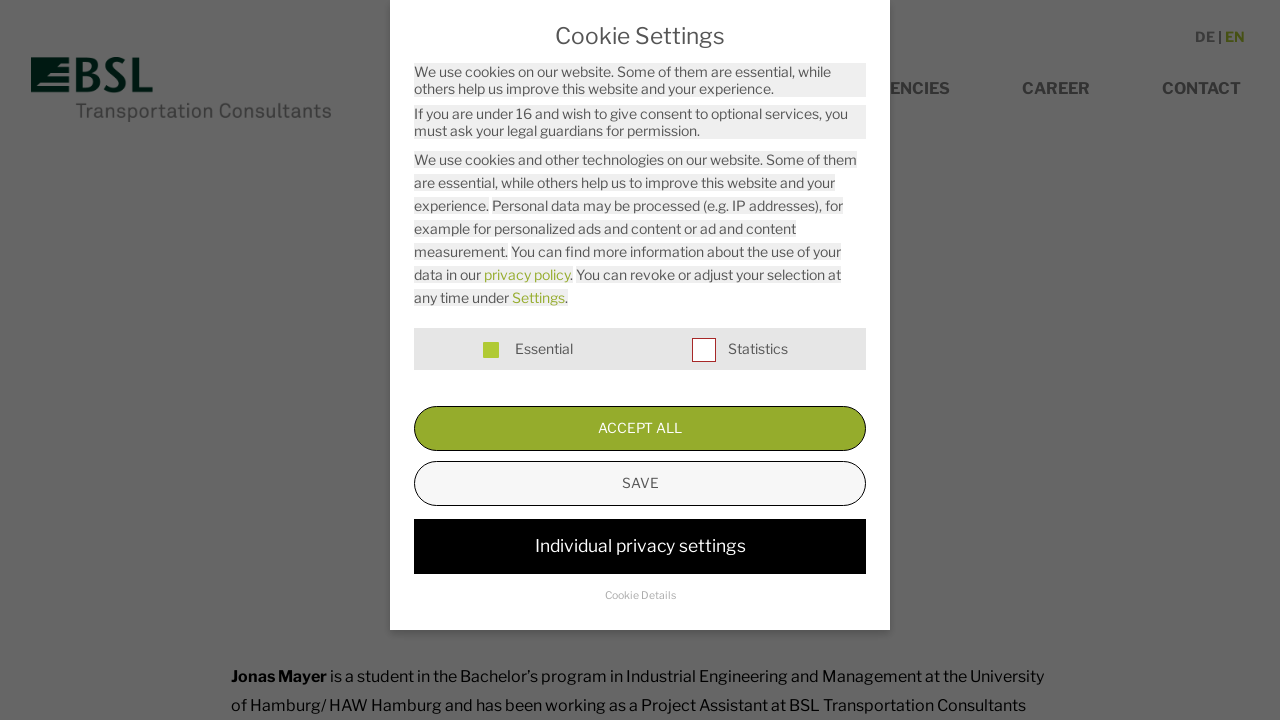Extract the bounding box coordinates for the UI element described as: "Individual privacy settings".

[0.323, 0.72, 0.677, 0.797]